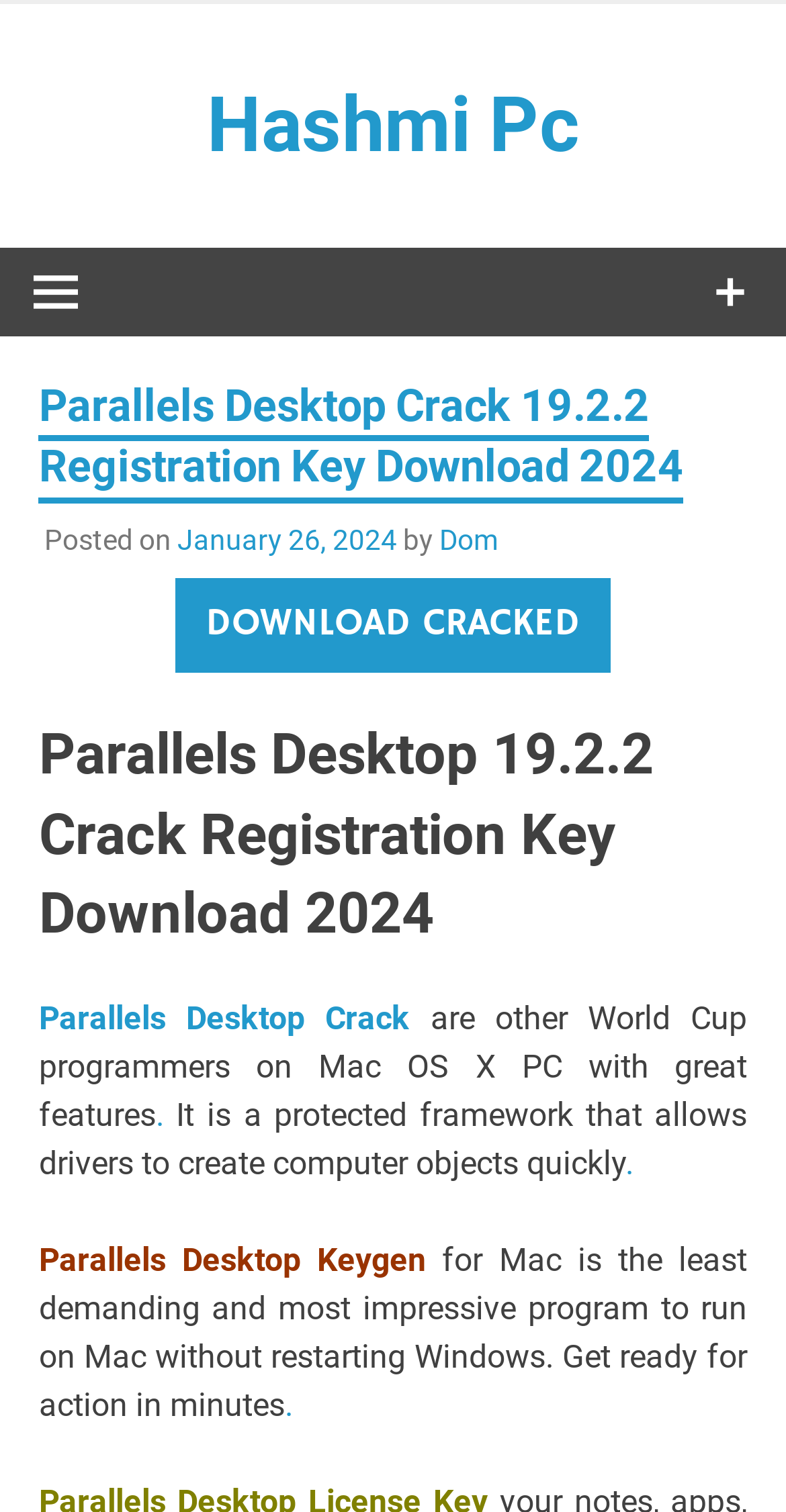Please identify the bounding box coordinates of the element's region that needs to be clicked to fulfill the following instruction: "Click the 'Hashmi Pc' link". The bounding box coordinates should consist of four float numbers between 0 and 1, i.e., [left, top, right, bottom].

[0.263, 0.053, 0.737, 0.112]